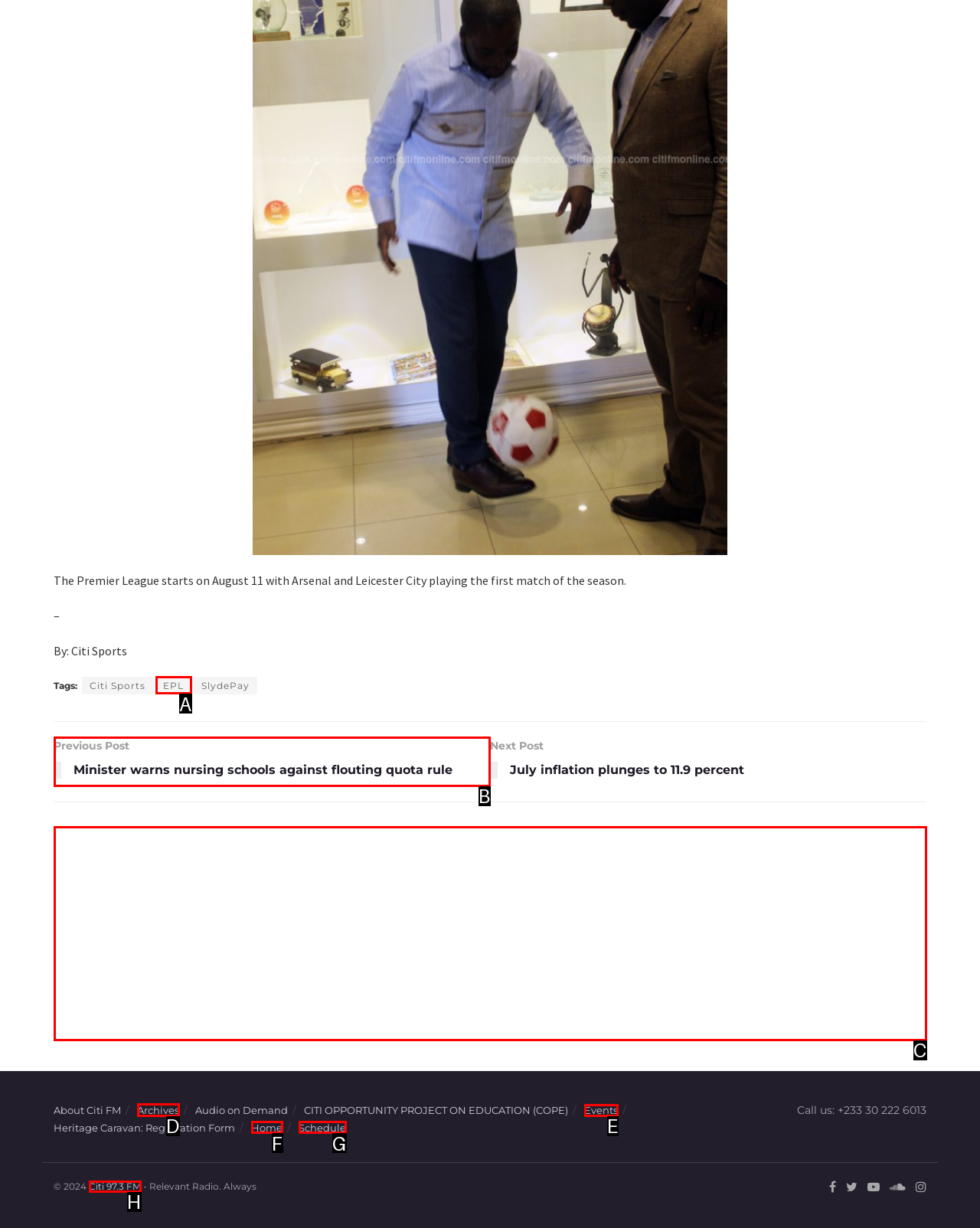Find the HTML element to click in order to complete this task: Check the archives
Answer with the letter of the correct option.

D